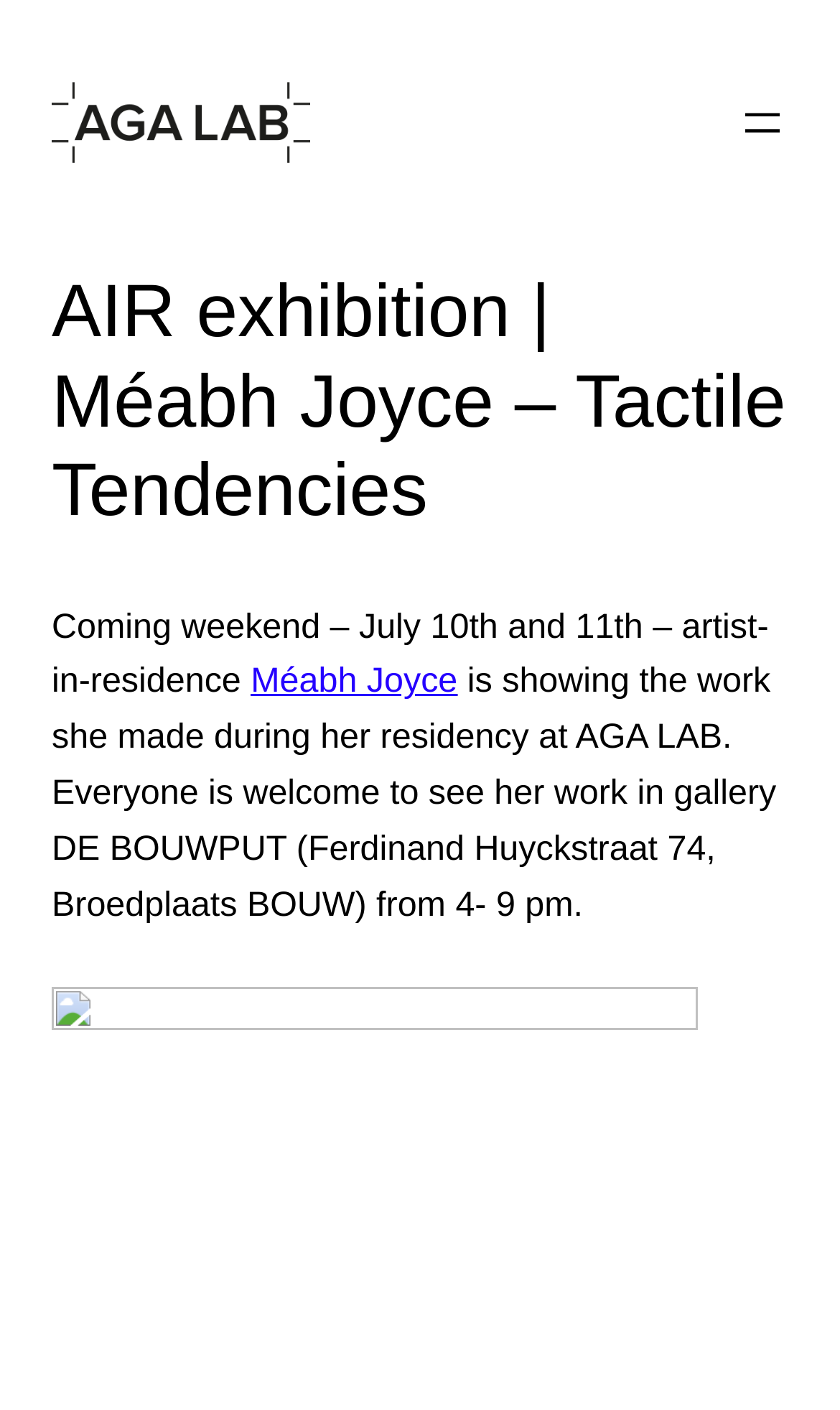What is the time period to see the artist's work?
Kindly offer a comprehensive and detailed response to the question.

The answer can be found in the StaticText element that says 'Everyone is welcome to see her work in gallery DE BOUWPUT ... from 4- 9 pm.'